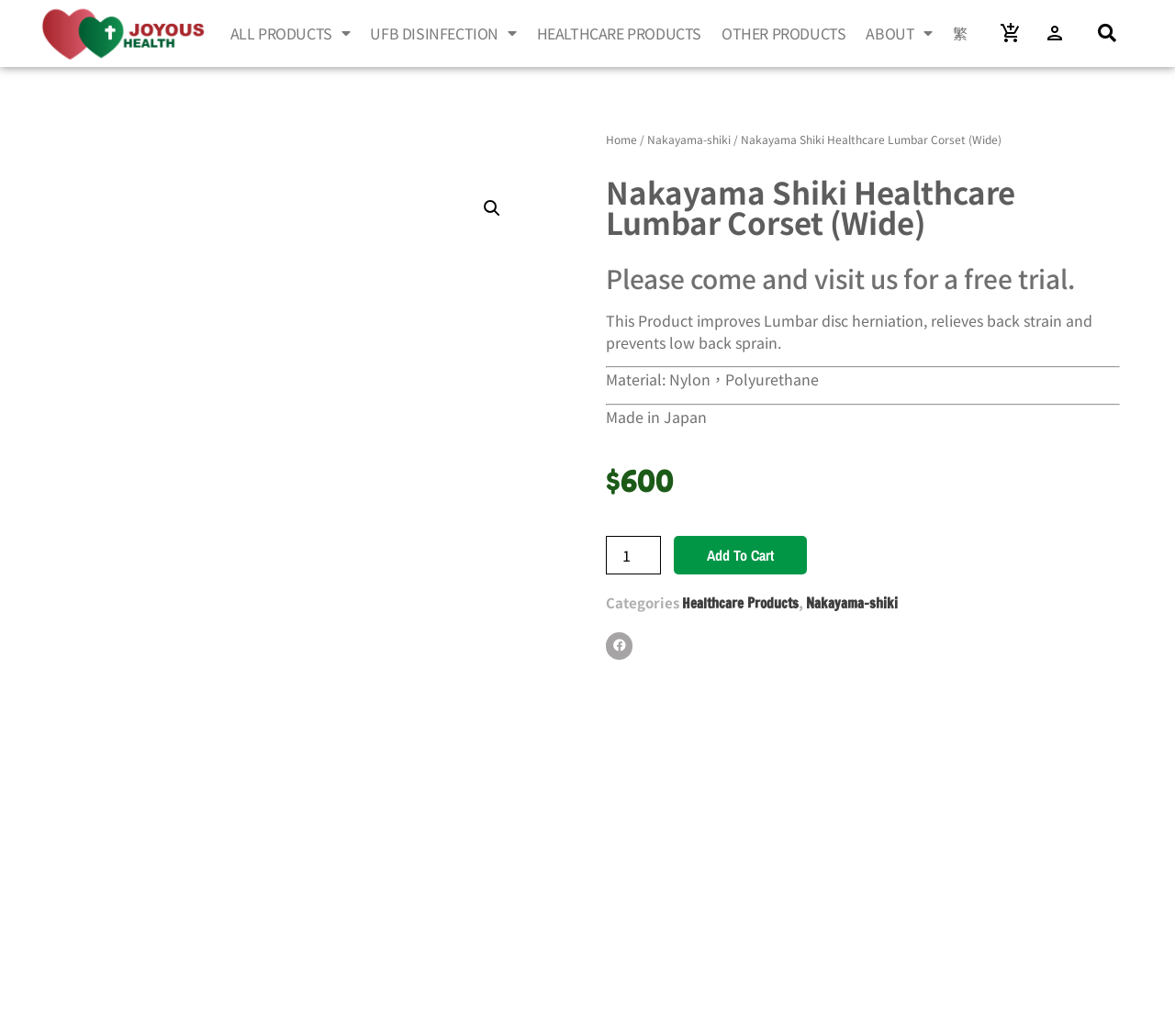Where is the product made?
Look at the image and provide a short answer using one word or a phrase.

Japan